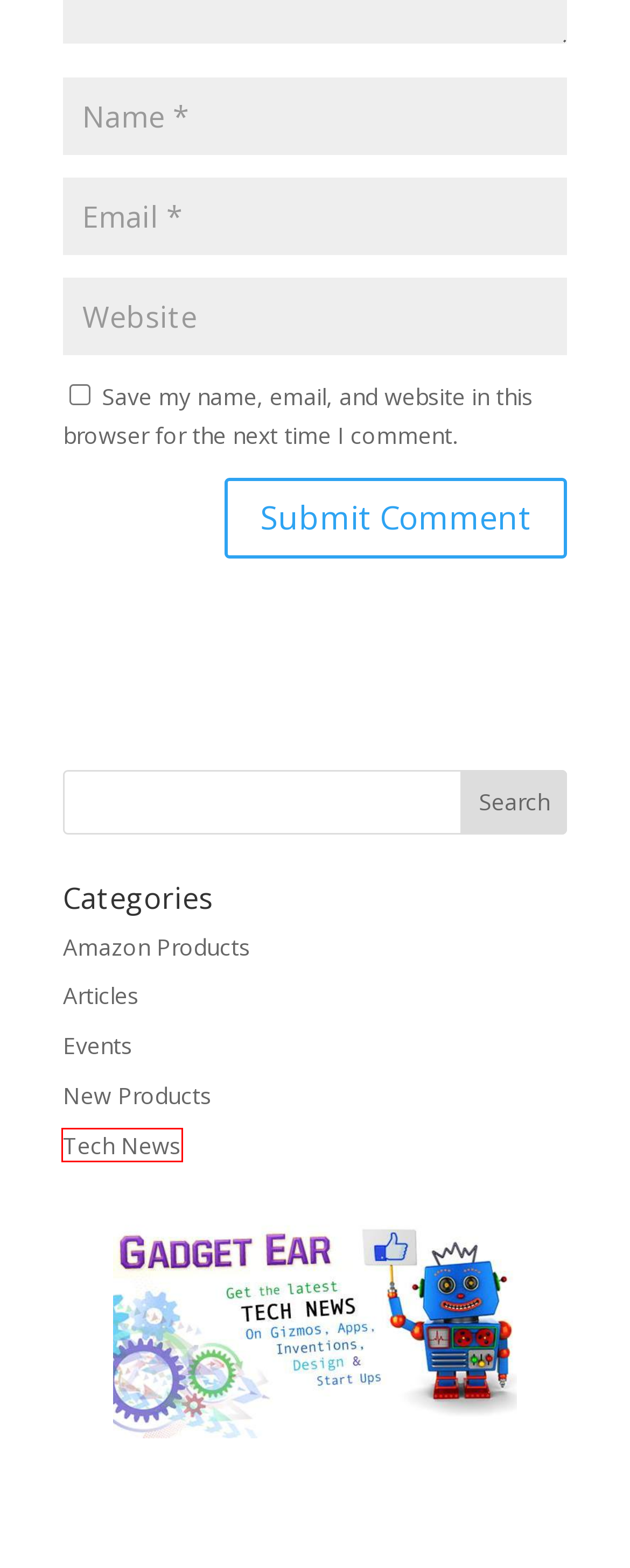You are given a screenshot of a webpage with a red rectangle bounding box around a UI element. Select the webpage description that best matches the new webpage after clicking the element in the bounding box. Here are the candidates:
A. Gadgets Gizmos Accessories
B. Blog Tool, Publishing Platform, and CMS – WordPress.org
C. Articles | Gadgets Gizmos Accessories
D. Events | Gadgets Gizmos Accessories
E. Amazon Products | Gadgets Gizmos Accessories
F. New Products | Gadgets Gizmos Accessories
G. Tech News | Gadgets Gizmos Accessories
H. admin | Gadgets Gizmos Accessories

G